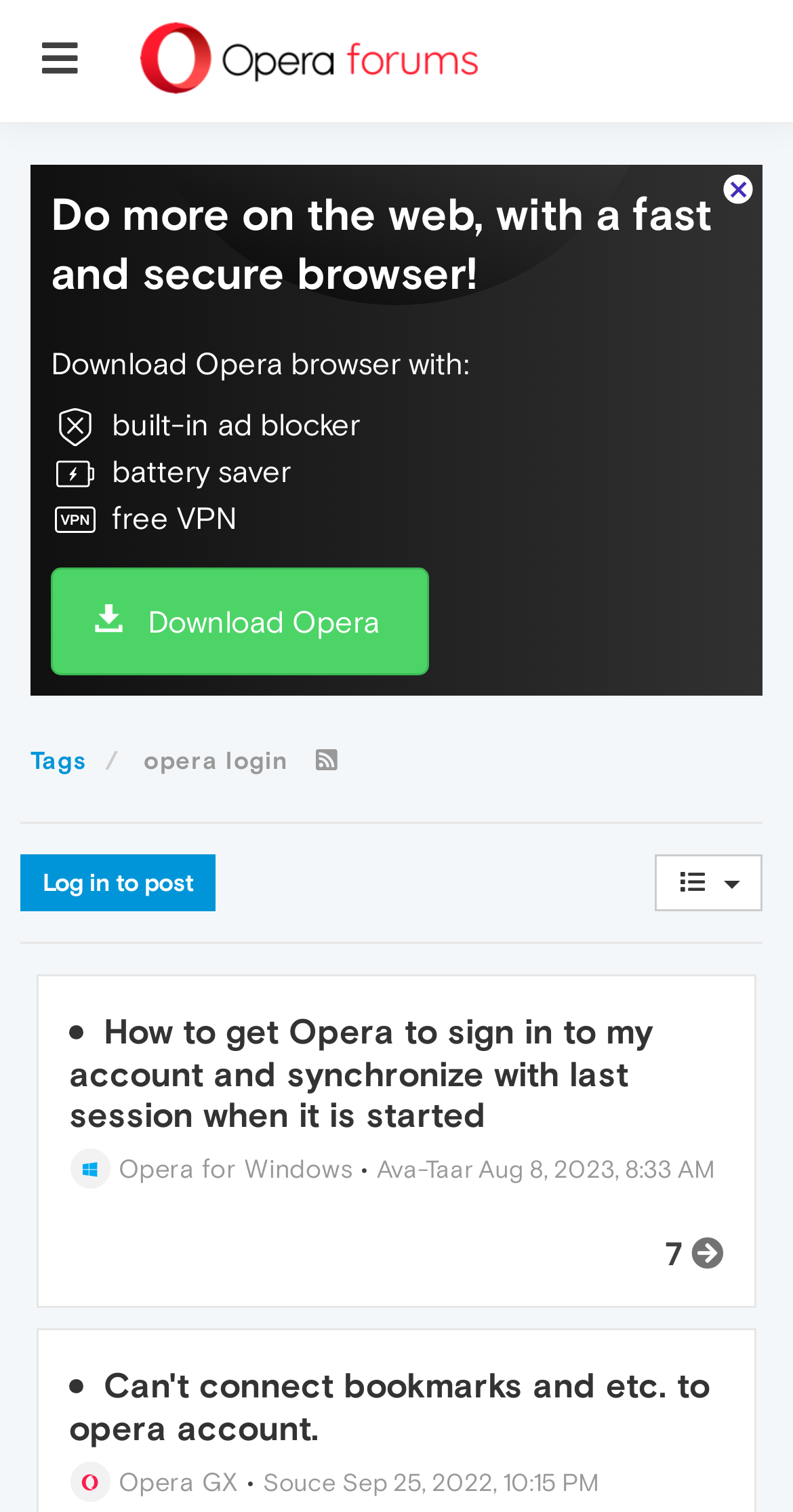Identify the bounding box coordinates of the clickable region required to complete the instruction: "Go to Opera for Windows". The coordinates should be given as four float numbers within the range of 0 and 1, i.e., [left, top, right, bottom].

[0.087, 0.763, 0.445, 0.784]